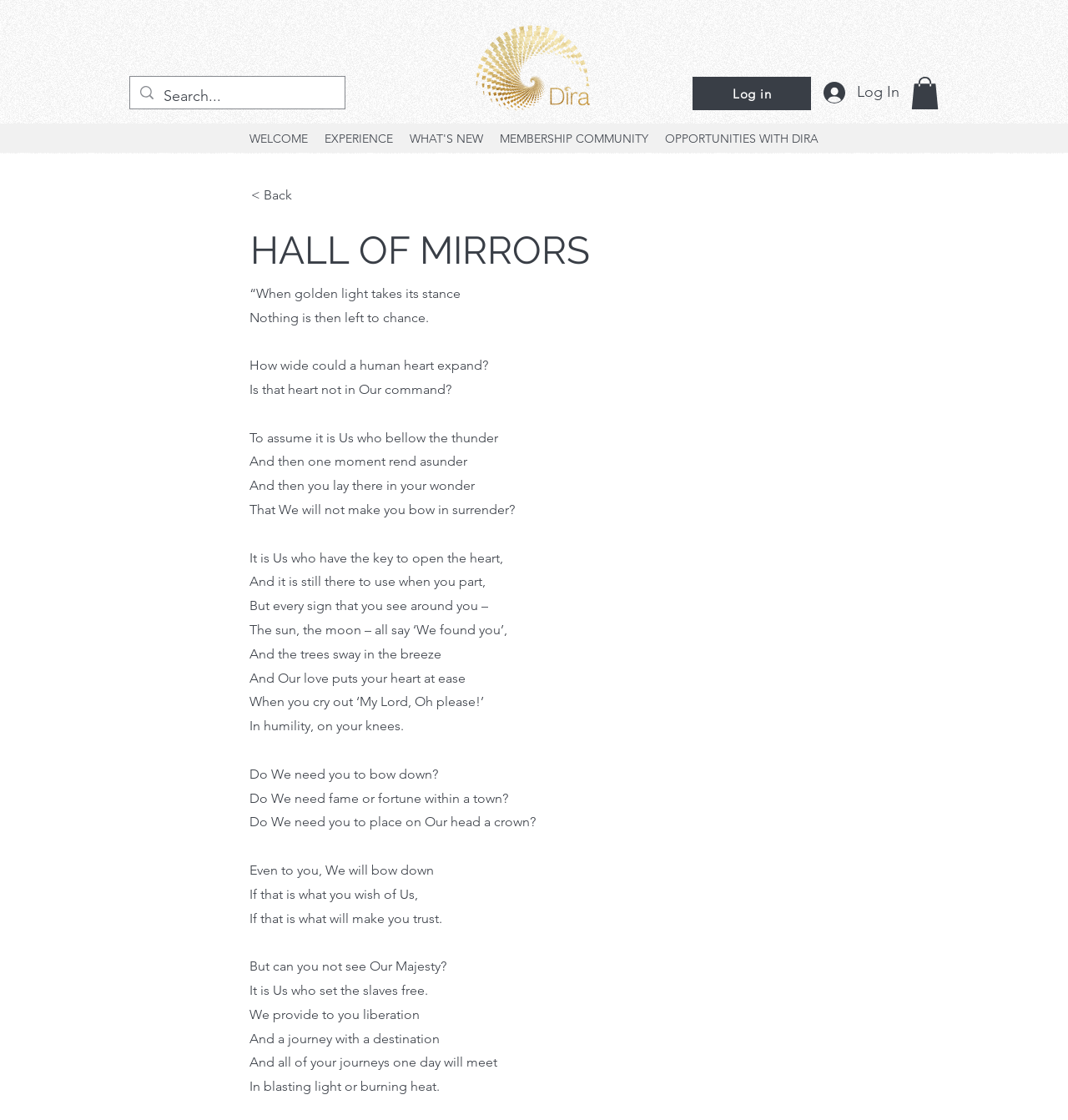Please respond to the question with a concise word or phrase:
What is the text on the search box?

Search...